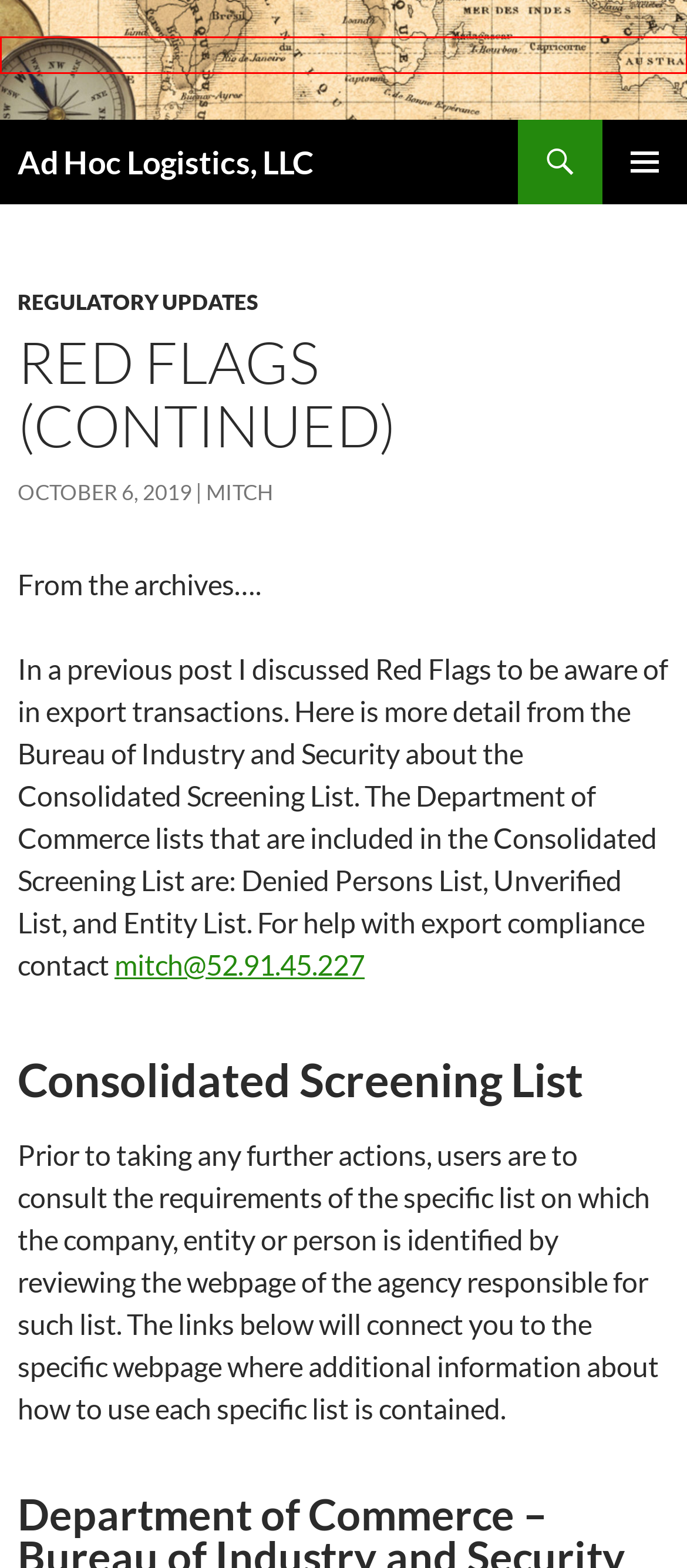Evaluate the webpage screenshot and identify the element within the red bounding box. Select the webpage description that best fits the new webpage after clicking the highlighted element. Here are the candidates:
A. September | 2020 | Ad Hoc Logistics, LLC
B. August | 2023 | Ad Hoc Logistics, LLC
C. November | 2013 | Ad Hoc Logistics, LLC
D. Ad Hoc Logistics, LLC | International Logistics Consulting; Licensed Customs Brokers
E. May | 2021 | Ad Hoc Logistics, LLC
F. August | 2020 | Ad Hoc Logistics, LLC
G. December | 2018 | Ad Hoc Logistics, LLC
H. September | 2021 | Ad Hoc Logistics, LLC

D